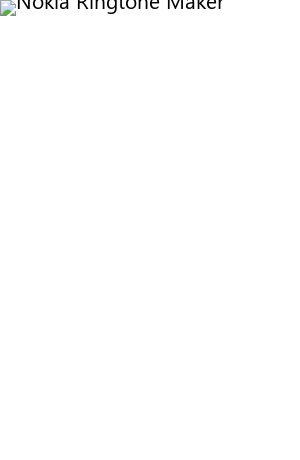Please analyze the image and provide a thorough answer to the question:
Where are the created ringtones stored?

The caption states that once a user is satisfied with their custom ringtone, they can save it by naming it and confirming their choice, after which it will be stored with the other ringtones on their Lumia device.